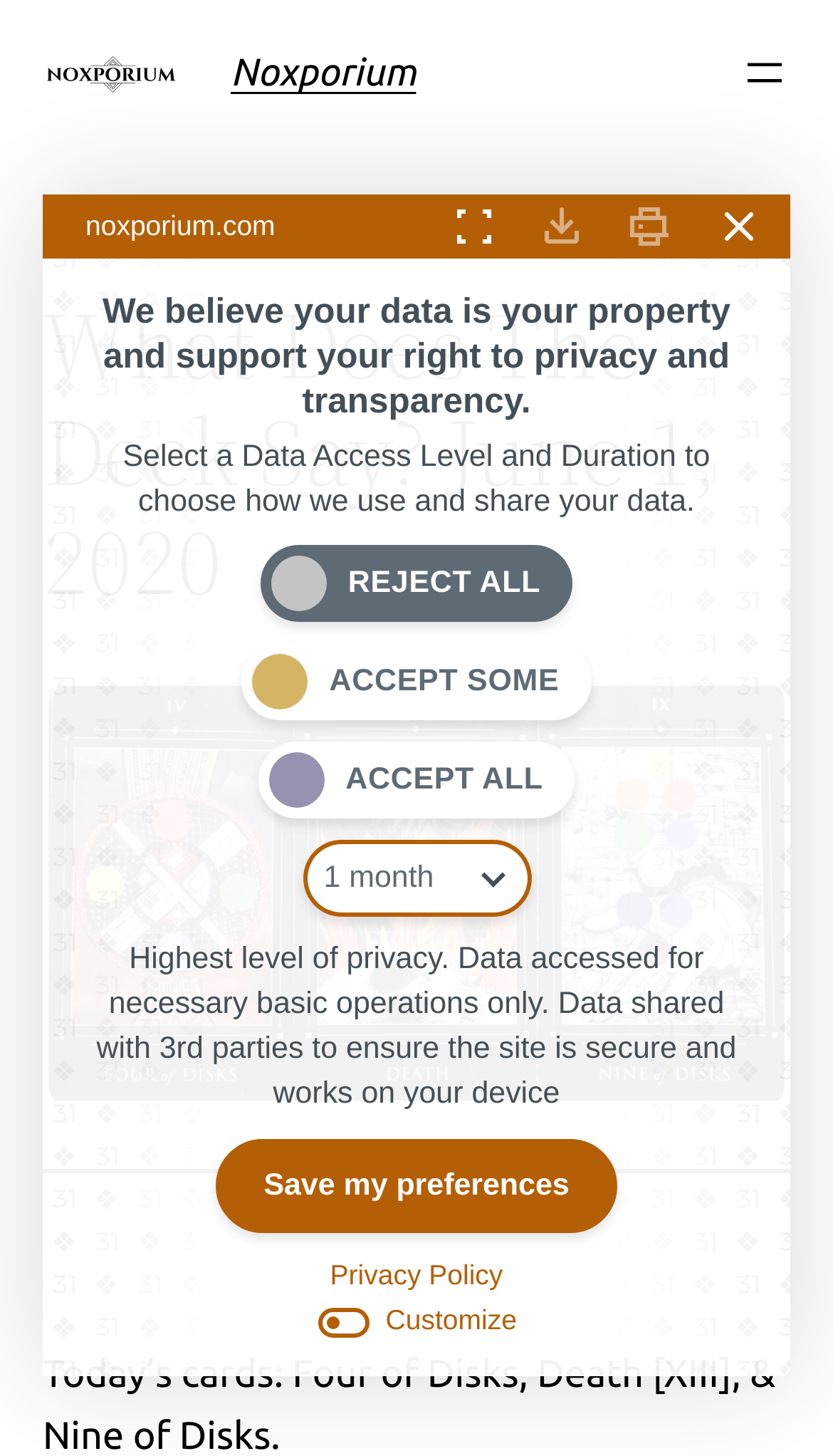Using the provided element description: "Save my preferences", identify the bounding box coordinates. The coordinates should be four floats between 0 and 1 in the order [left, top, right, bottom].

[0.26, 0.782, 0.74, 0.847]